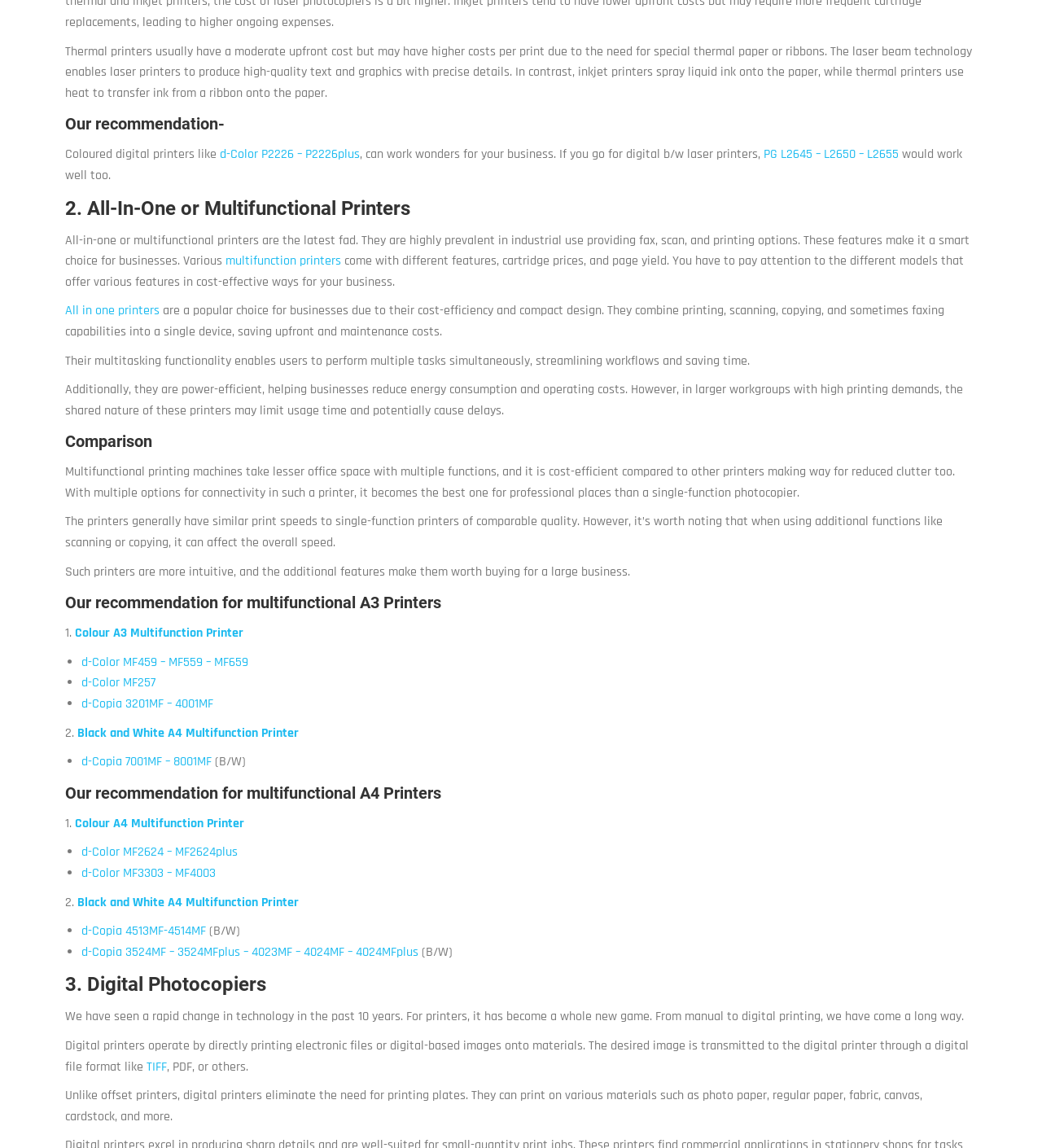Please determine the bounding box coordinates of the clickable area required to carry out the following instruction: "Contact the administrator". The coordinates must be four float numbers between 0 and 1, represented as [left, top, right, bottom].

None